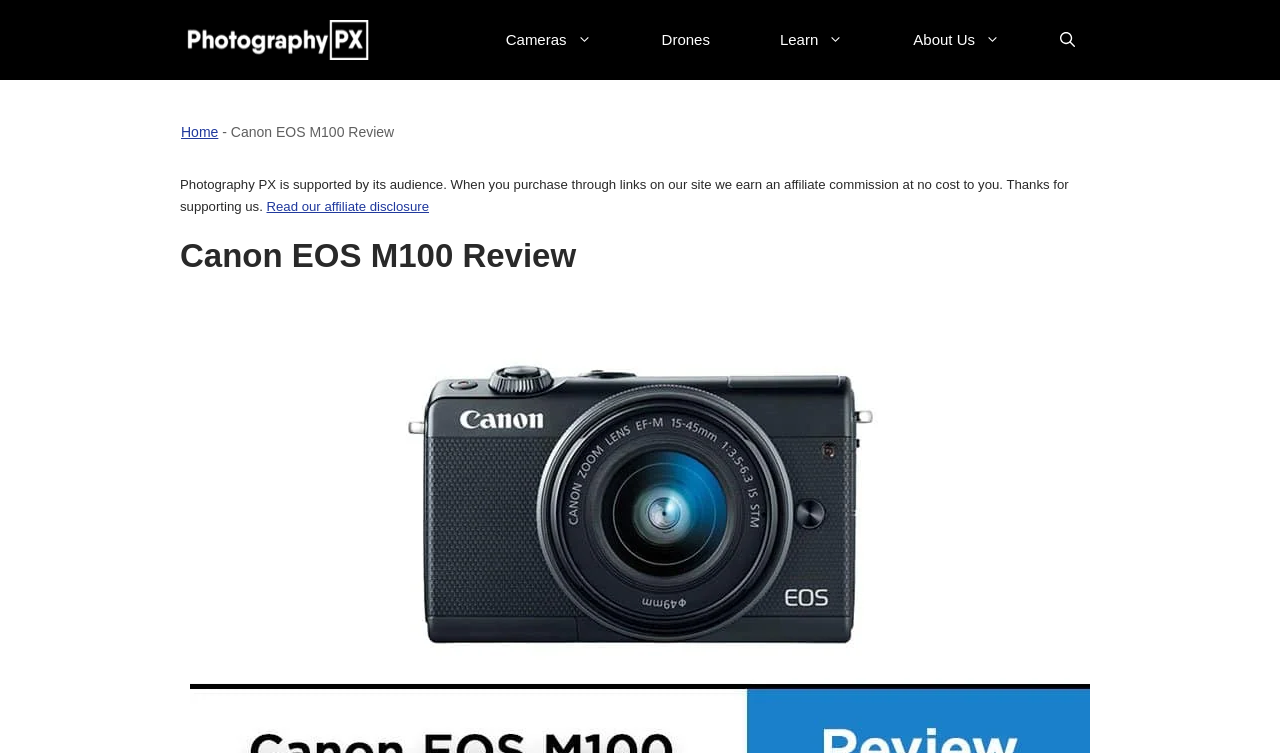Find the bounding box coordinates of the element you need to click on to perform this action: 'go to Photography PX'. The coordinates should be represented by four float values between 0 and 1, in the format [left, top, right, bottom].

[0.141, 0.013, 0.297, 0.093]